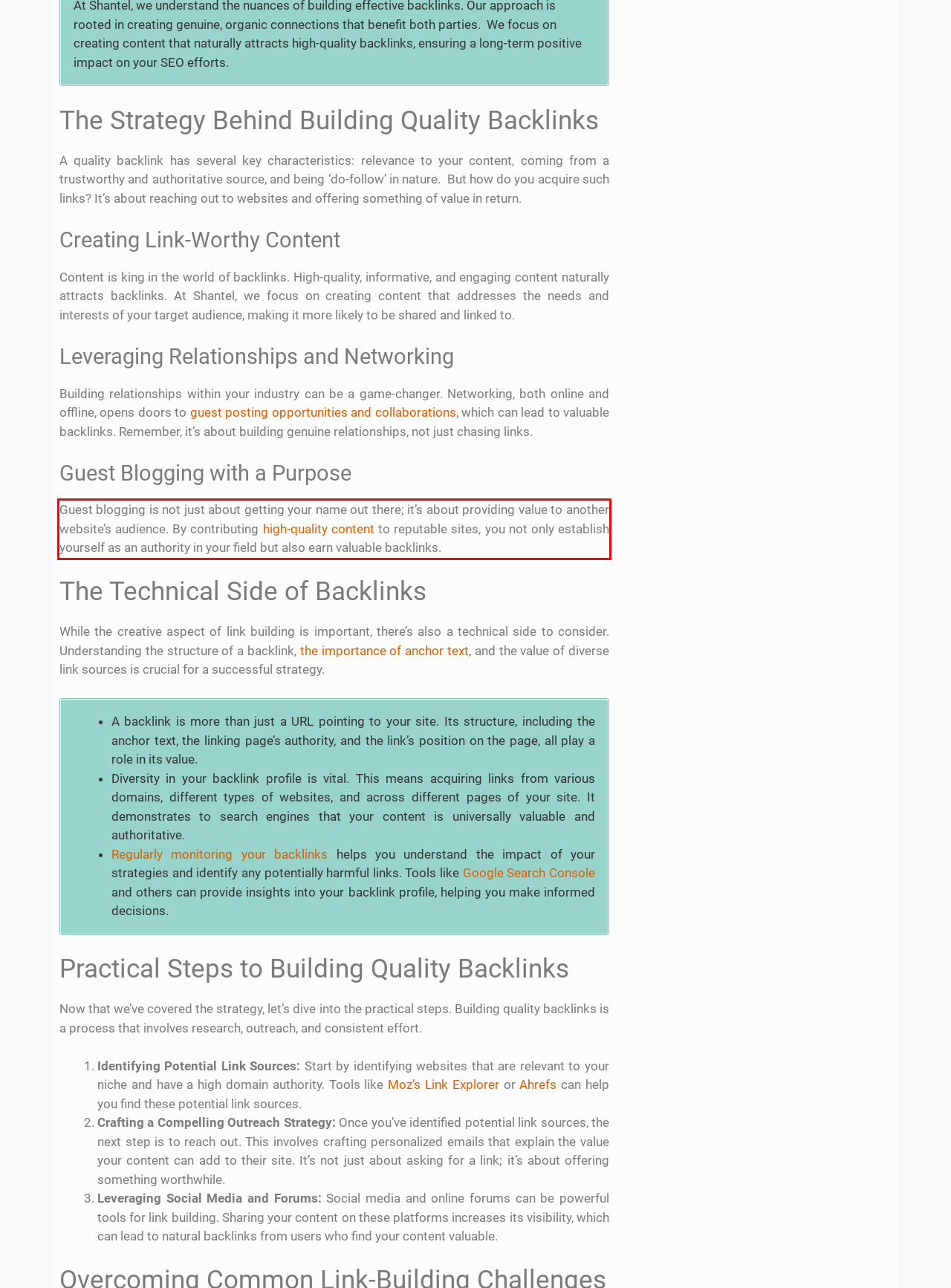Please examine the webpage screenshot and extract the text within the red bounding box using OCR.

Guest blogging is not just about getting your name out there; it’s about providing value to another website’s audience. By contributing high-quality content to reputable sites, you not only establish yourself as an authority in your field but also earn valuable backlinks.